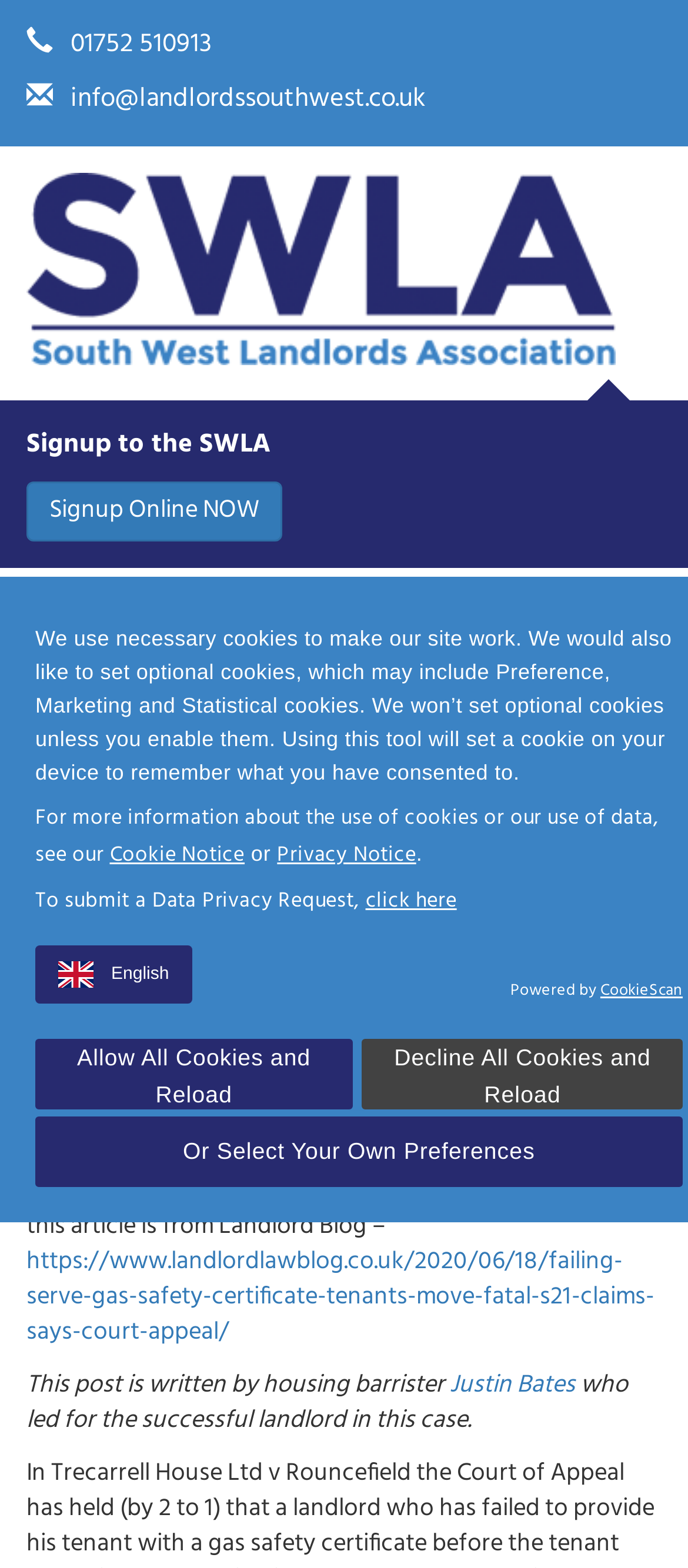Given the following UI element description: "Signup Online NOW", find the bounding box coordinates in the webpage screenshot.

[0.038, 0.307, 0.41, 0.346]